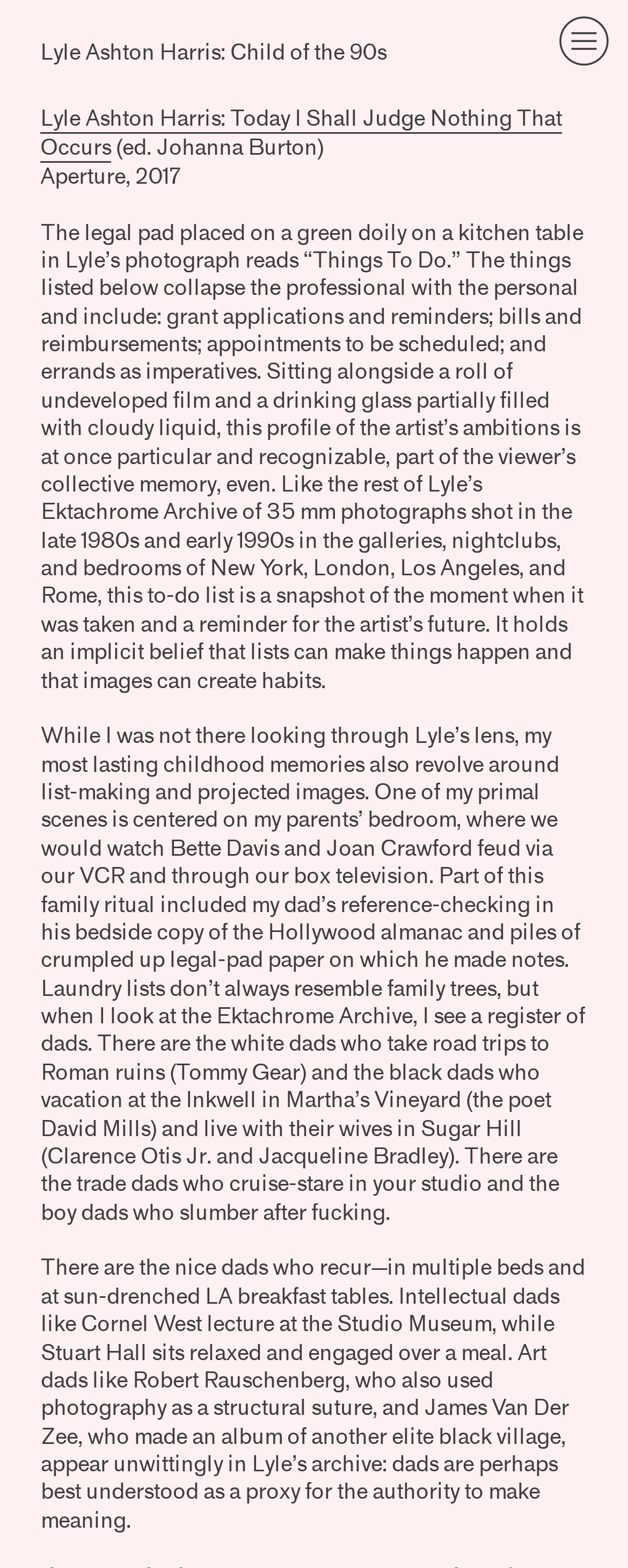Please provide a detailed answer to the question below based on the screenshot: 
What is the title of the book?

The title of the book can be found in the link element with the text 'Lyle Ashton Harris: Today I Shall Judge Nothing That Occurs' which is located at the top of the webpage.